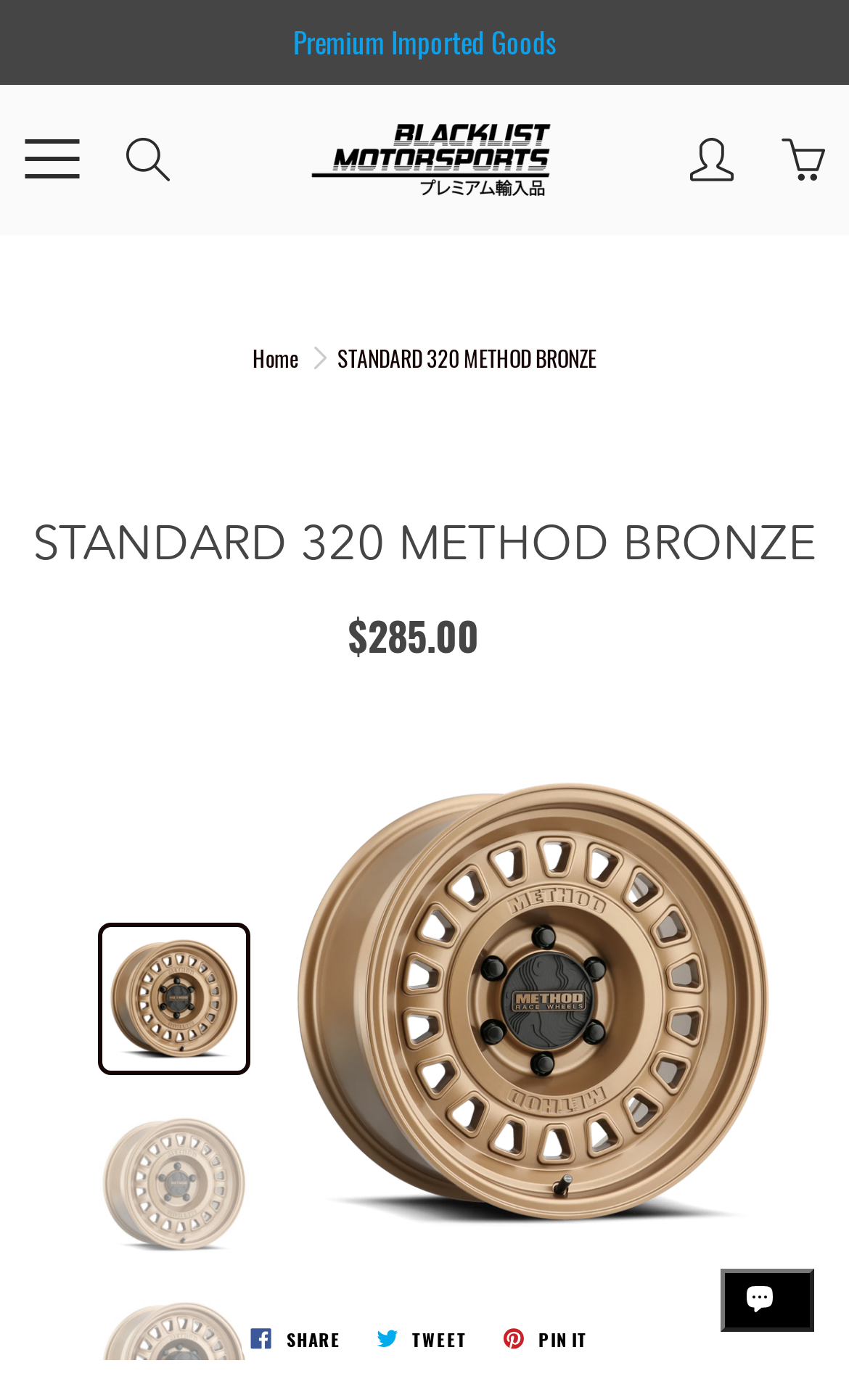Based on the element description aria-label="Share on pinterest", identify the bounding box coordinates for the UI element. The coordinates should be in the format (top-left x, top-left y, bottom-right x, bottom-right y) and within the 0 to 1 range.

None